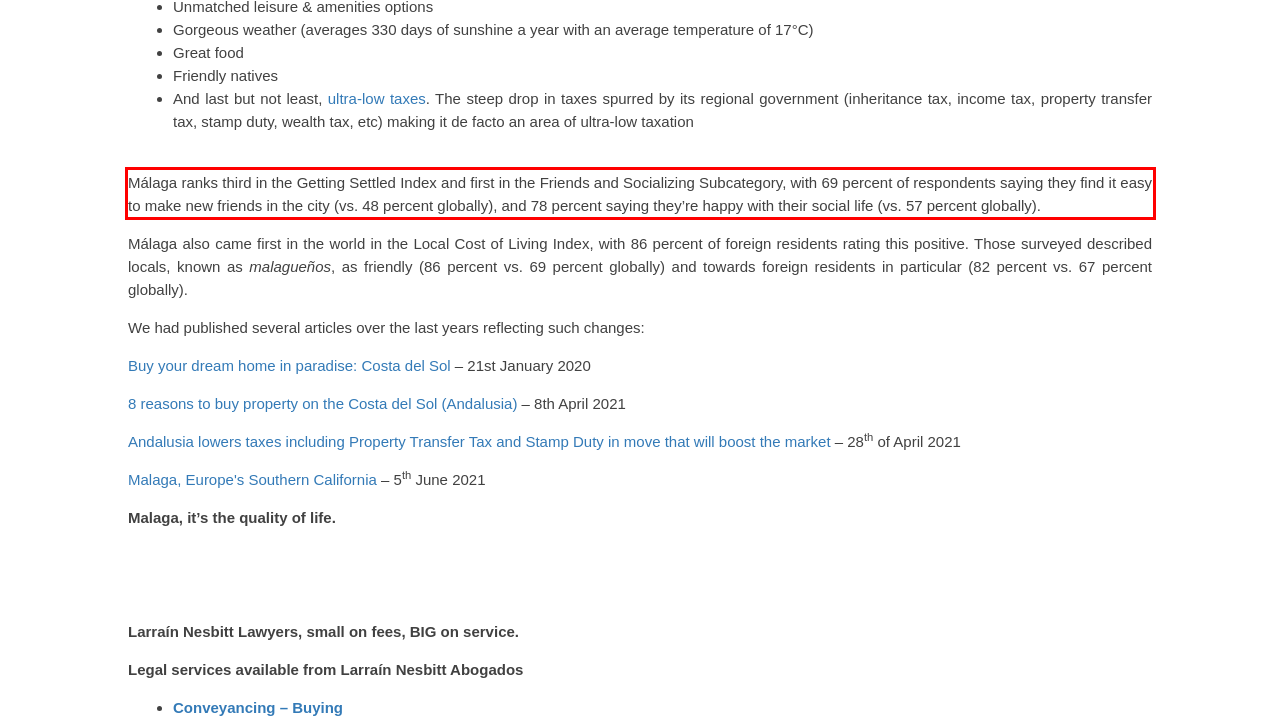Identify the text inside the red bounding box on the provided webpage screenshot by performing OCR.

Málaga ranks third in the Getting Settled Index and first in the Friends and Socializing Subcategory, with 69 percent of respondents saying they find it easy to make new friends in the city (vs. 48 percent globally), and 78 percent saying they’re happy with their social life (vs. 57 percent globally).